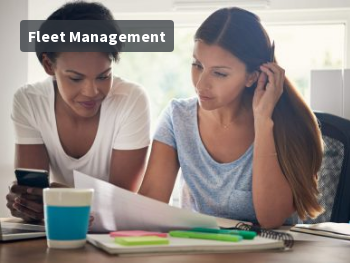Provide a brief response to the question below using one word or phrase:
What is the source of light in the room?

Natural light